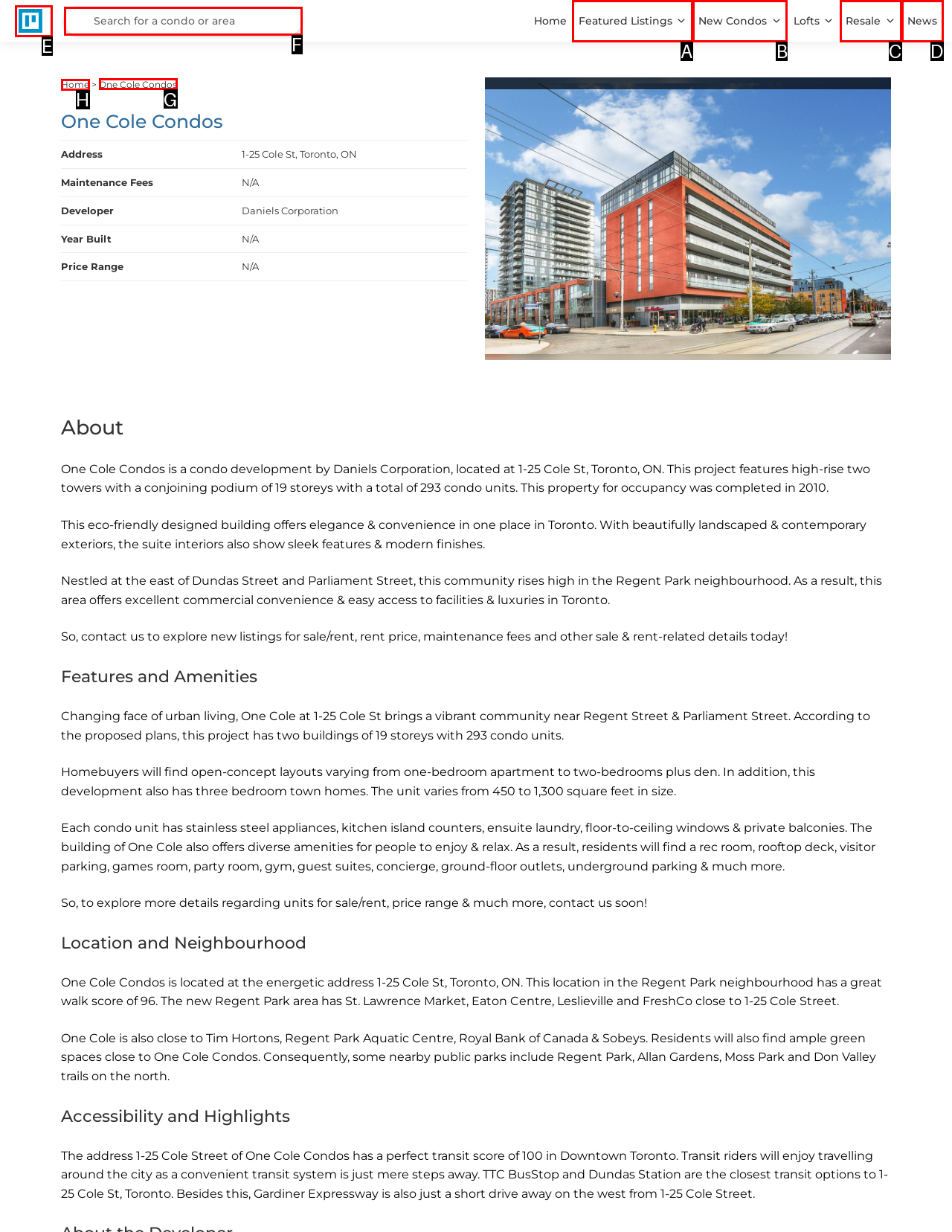Choose the HTML element to click for this instruction: Explore One Cole Condos Answer with the letter of the correct choice from the given options.

G